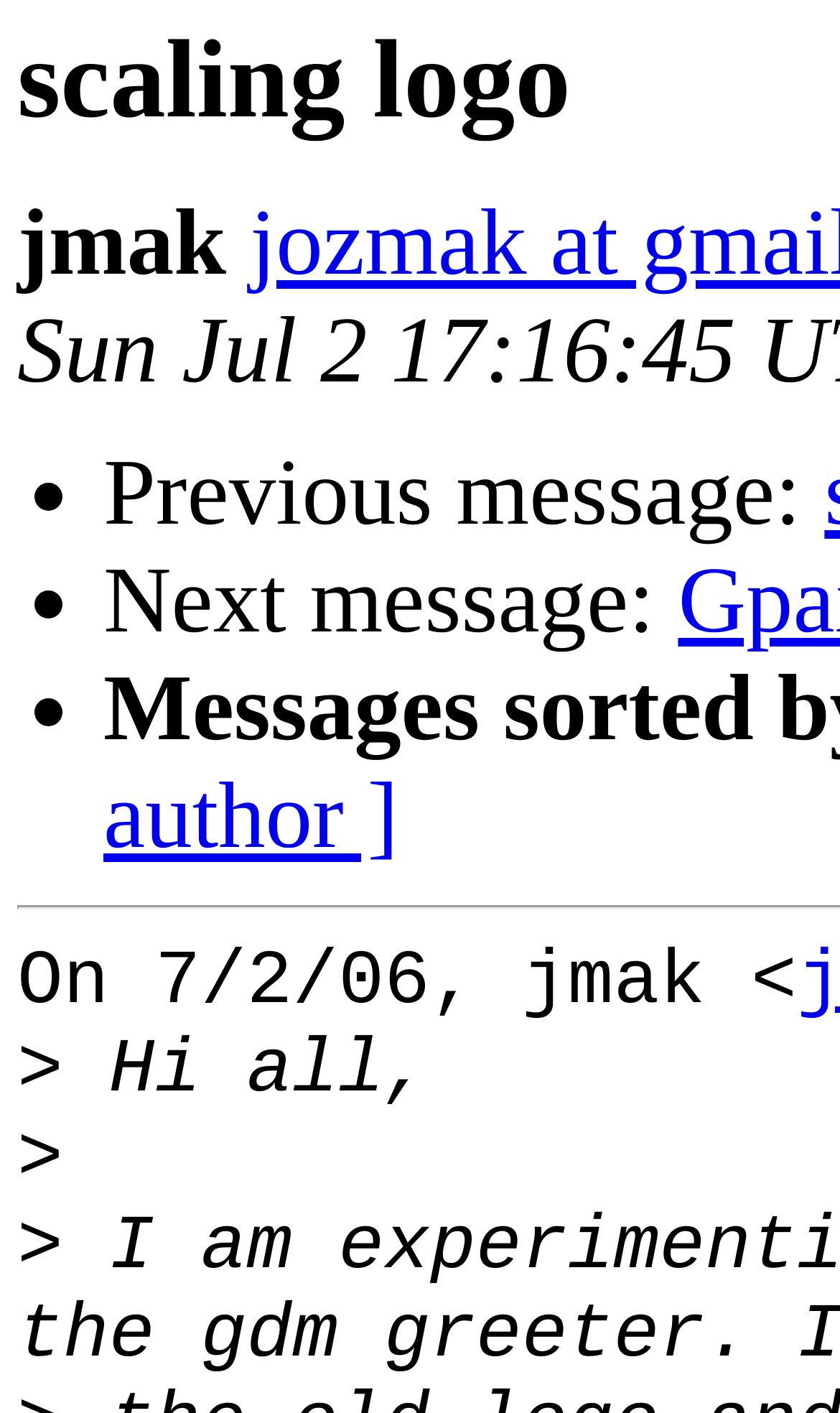How many navigation options are available?
Look at the webpage screenshot and answer the question with a detailed explanation.

The number of navigation options can be found by looking at the list markers and the corresponding static text. There are two list markers '•' followed by the static text 'Previous message:' and 'Next message:', indicating that there are two navigation options.